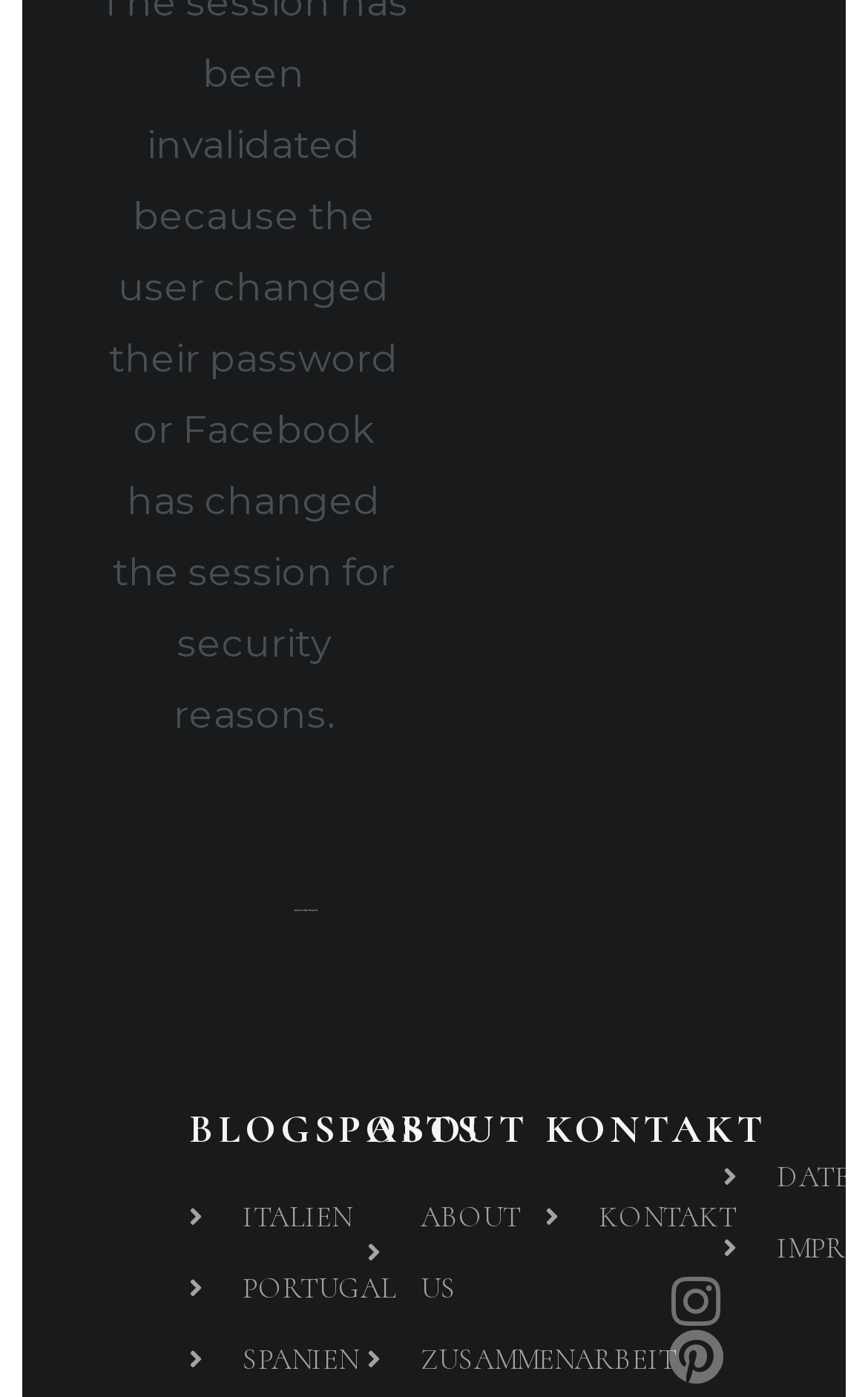Use a single word or phrase to respond to the question:
How many social media links are there?

2